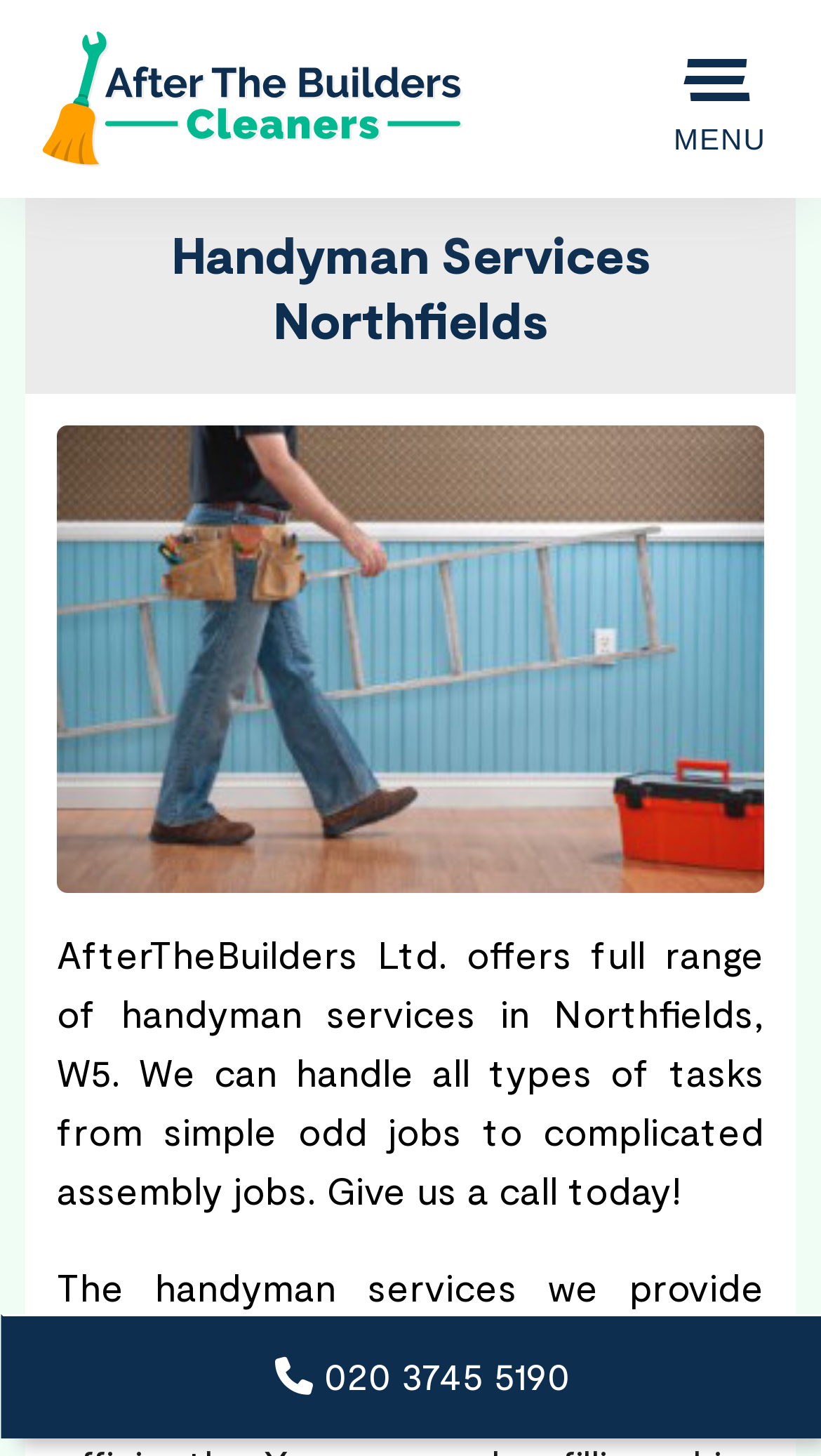Provide the bounding box coordinates of the HTML element described by the text: "English Español English". The coordinates should be in the format [left, top, right, bottom] with values between 0 and 1.

None